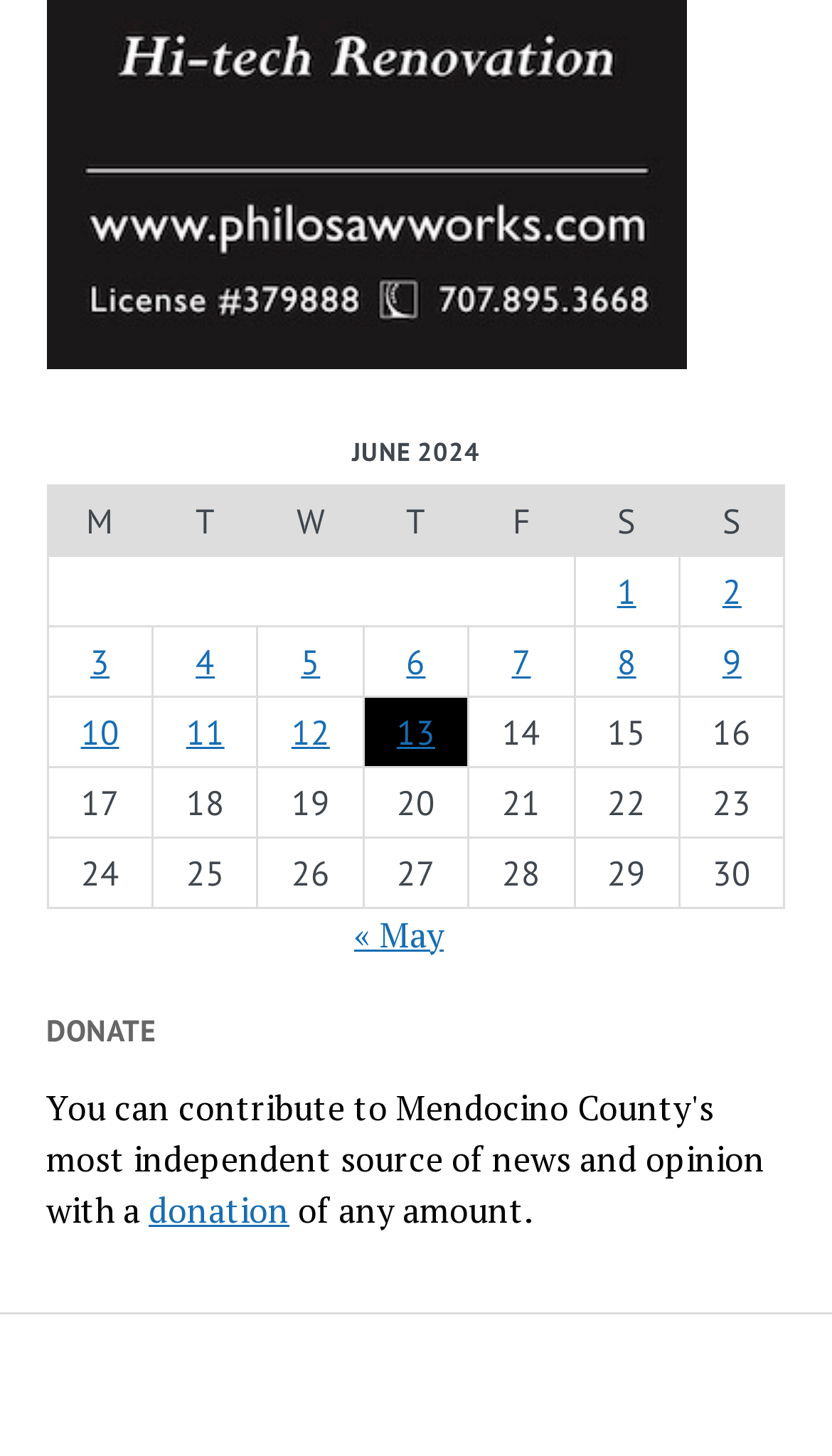What is the purpose of the 'DONATE' section?
Please describe in detail the information shown in the image to answer the question.

The 'DONATE' section on the webpage is for users to donate any amount, as mentioned in the static text 'of any amount'.